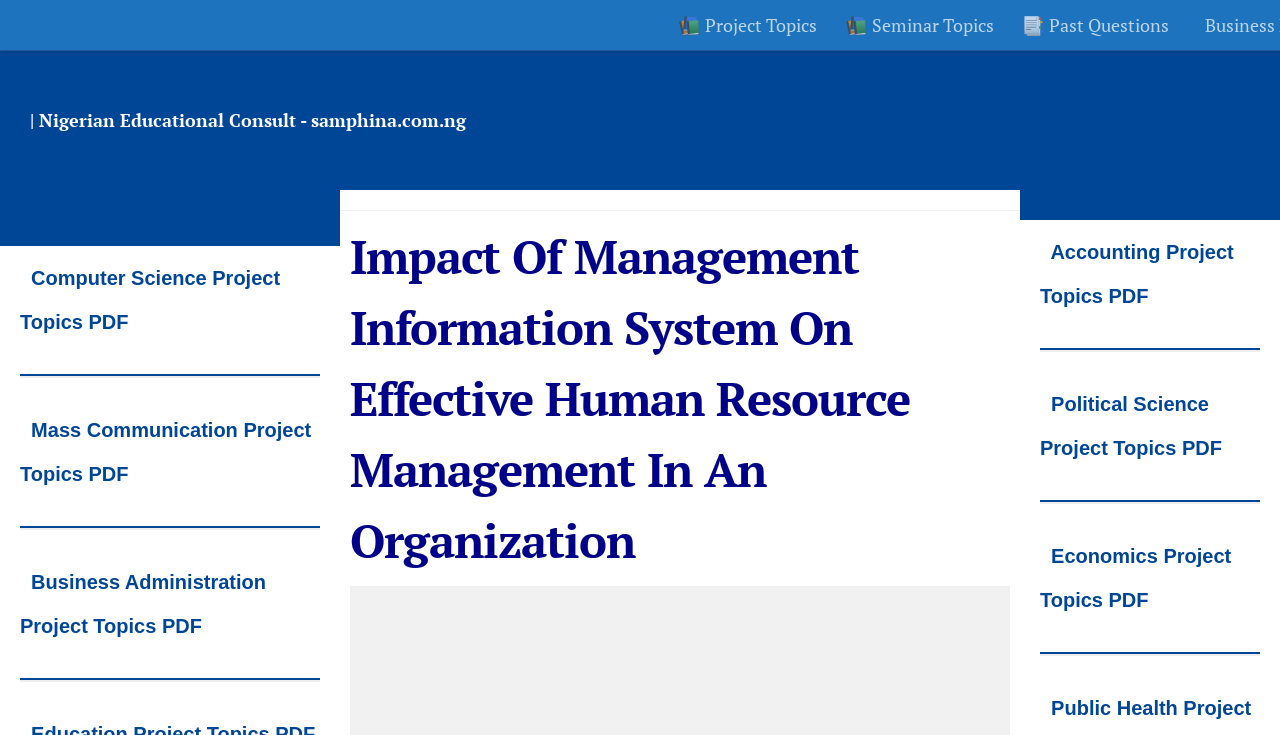How many project topic categories are listed on the webpage?
From the details in the image, answer the question comprehensively.

I counted the number of link elements with 'Project Topics PDF' in their text, and found five categories: Computer Science, Mass Communication, Business Administration, Accounting, and Political Science.